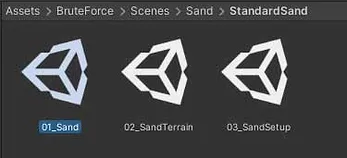Elaborate on all the key elements and details present in the image.

The image showcases a section of a digital asset package within a user interface, specifically depicting three options in the "StandardSand" folder. The highlighted item is "01_Sand," visibly marked to indicate that it is currently selected. The other two options—"02_SandTerrain" and "03_SandSetup"—are also displayed but are not highlighted, indicating that they are inactive selections.

This interface is part of a larger asset management system where users can organize and manage different scenes and files related to sand simulation in a graphical environment. The selection of the "01_Sand" option suggests that this is the primary asset that the user will interact with for loading the sand demo scene. This setup allows for intuitive access to various sand-related functionalities, aiding users in creating immersive experiences in their projects.